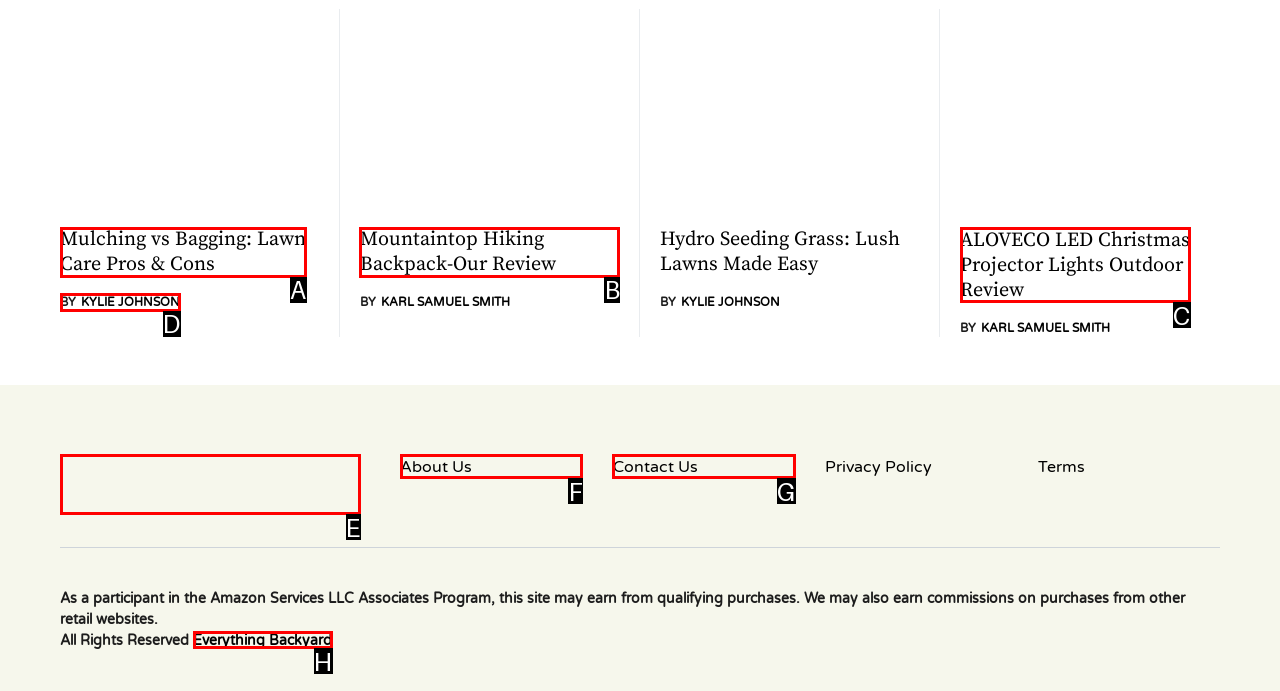Specify the letter of the UI element that should be clicked to achieve the following: Read the review of Mountaintop Hiking Backpack
Provide the corresponding letter from the choices given.

B